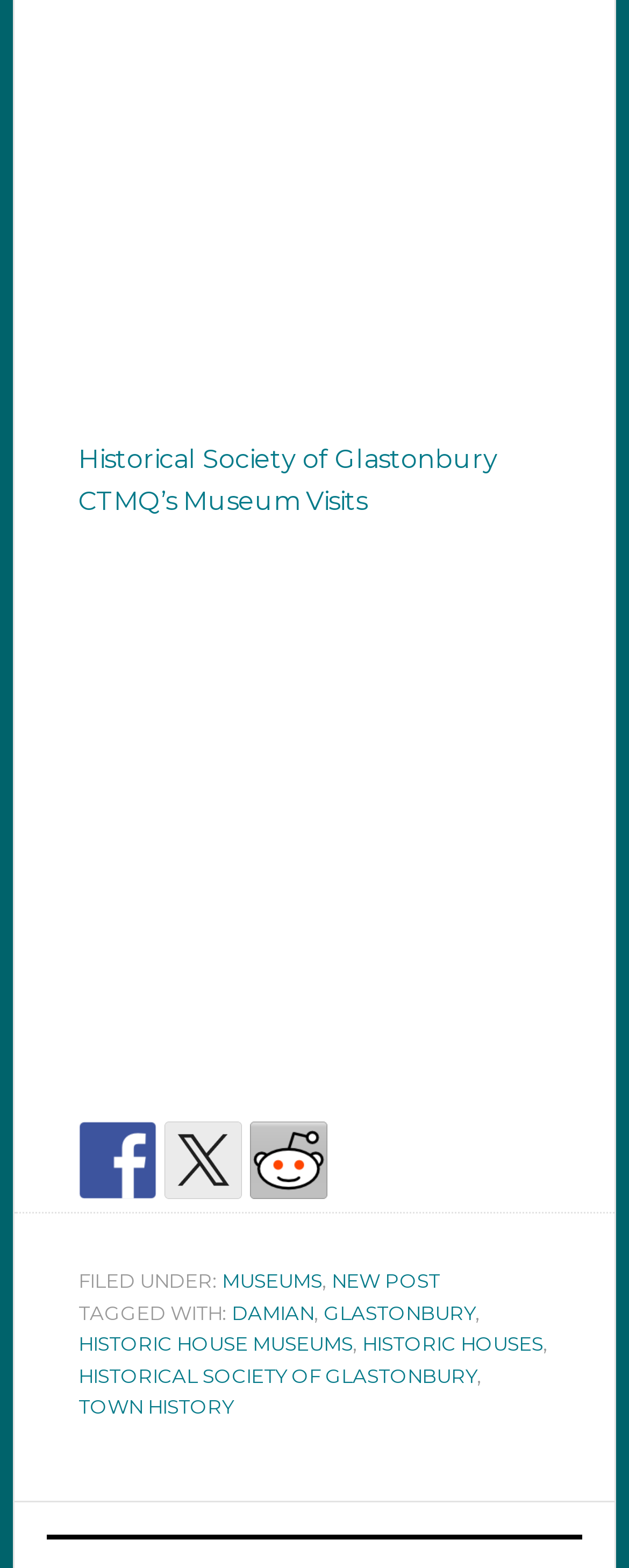What is the name of the historical society?
Based on the image, answer the question with a single word or brief phrase.

Historical Society of Glastonbury